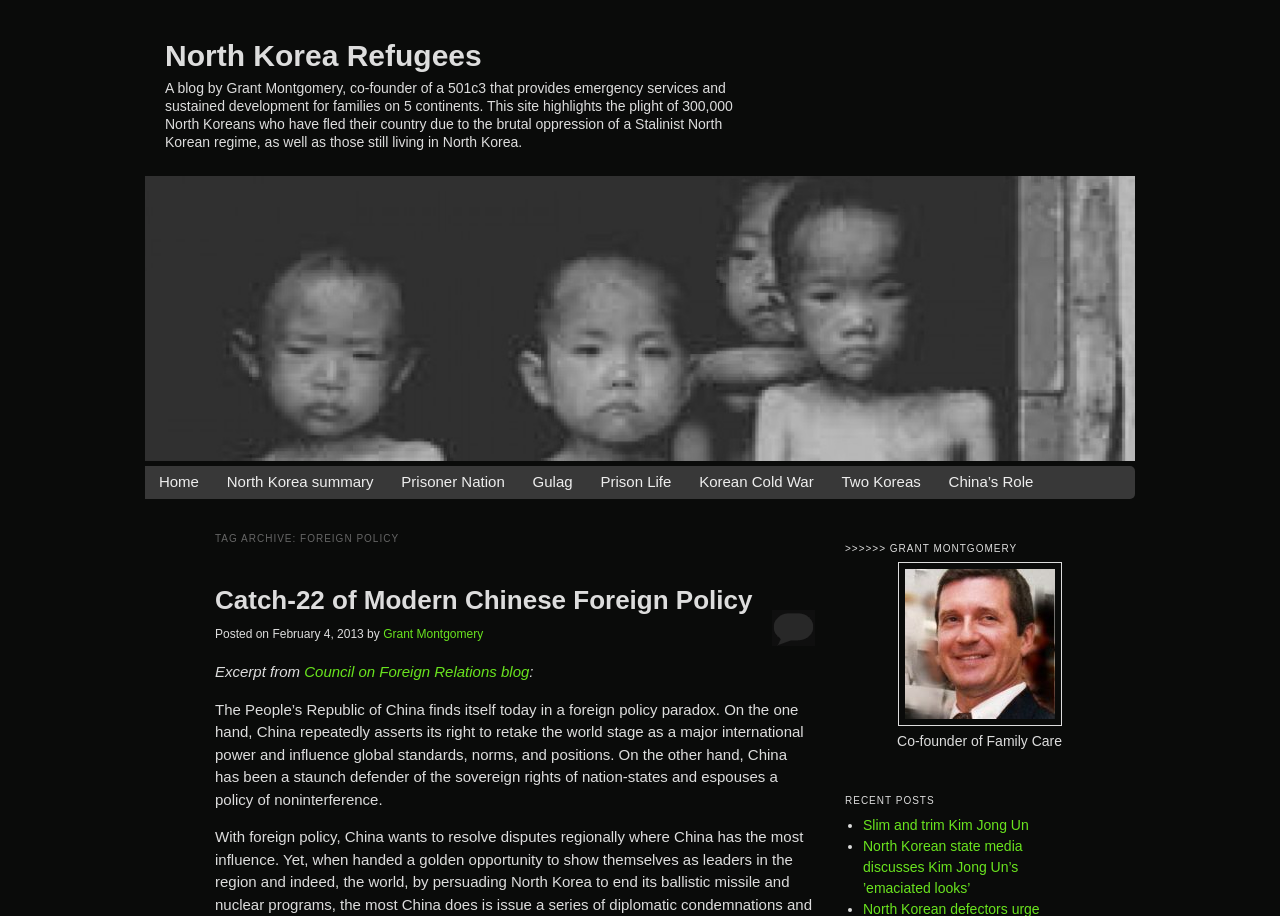Respond to the following question using a concise word or phrase: 
What is the name of the blog author?

Grant Montgomery